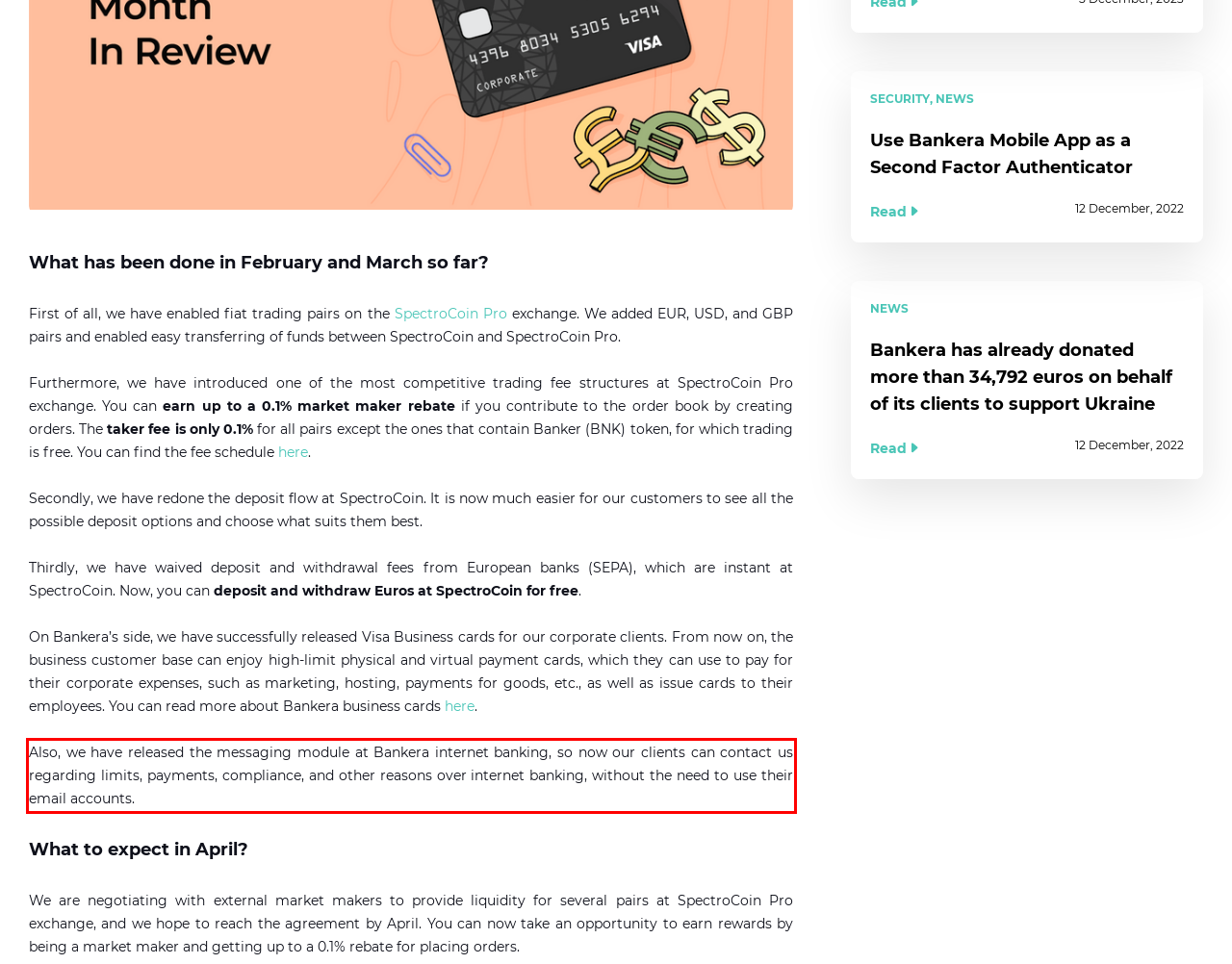Please identify and extract the text from the UI element that is surrounded by a red bounding box in the provided webpage screenshot.

Also, we have released the messaging module at Bankera internet banking, so now our clients can contact us regarding limits, payments, compliance, and other reasons over internet banking, without the need to use their email accounts.